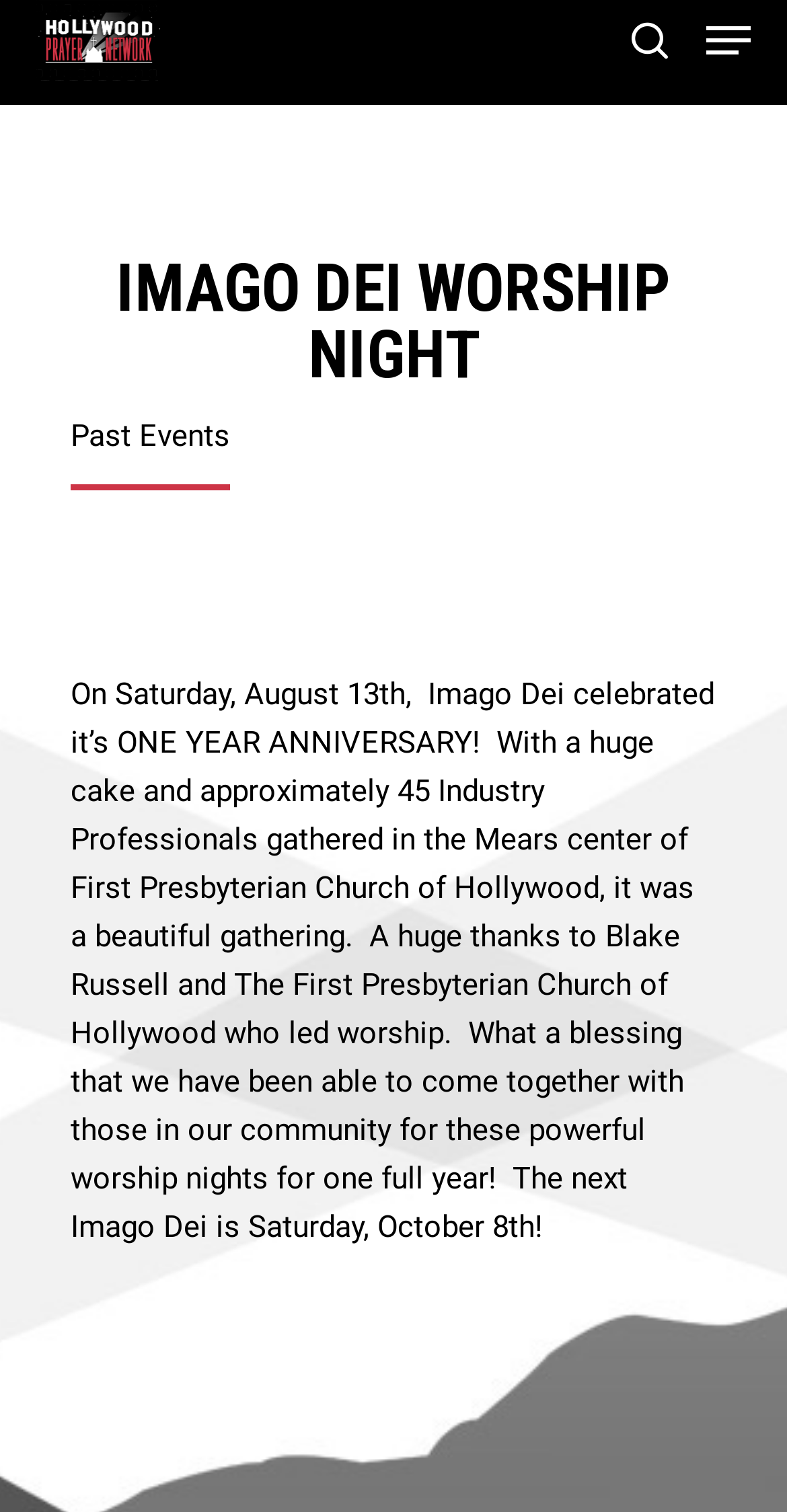Given the description "alt="Hollywood Prayer Network"", determine the bounding box of the corresponding UI element.

[0.046, 0.0, 0.206, 0.053]